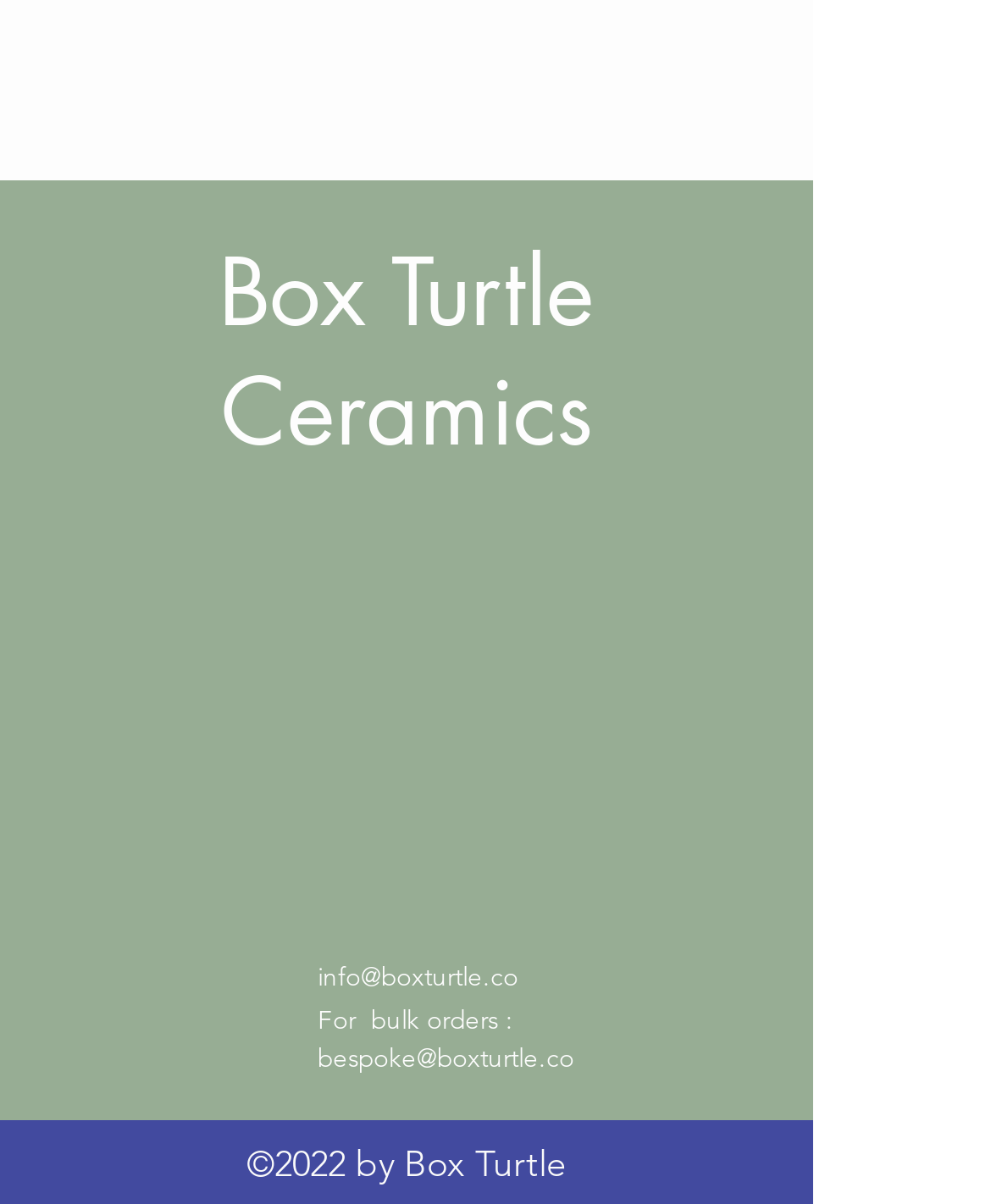Locate the UI element that matches the description info@boxturtle.co in the webpage screenshot. Return the bounding box coordinates in the format (top-left x, top-left y, bottom-right x, bottom-right y), with values ranging from 0 to 1.

[0.321, 0.797, 0.523, 0.825]